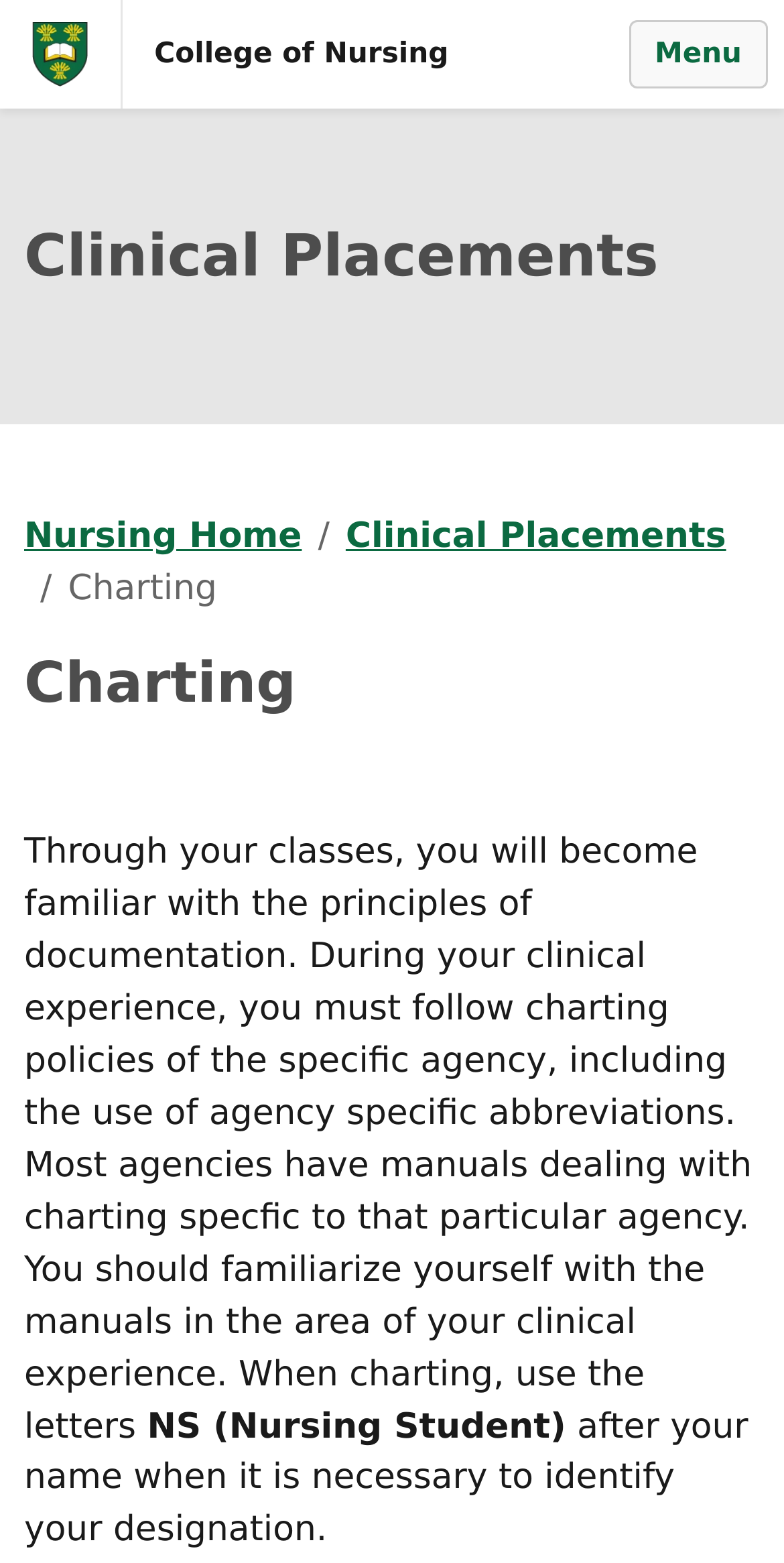Locate the bounding box of the UI element with the following description: "Skip to main content".

[0.008, 0.039, 0.569, 0.093]